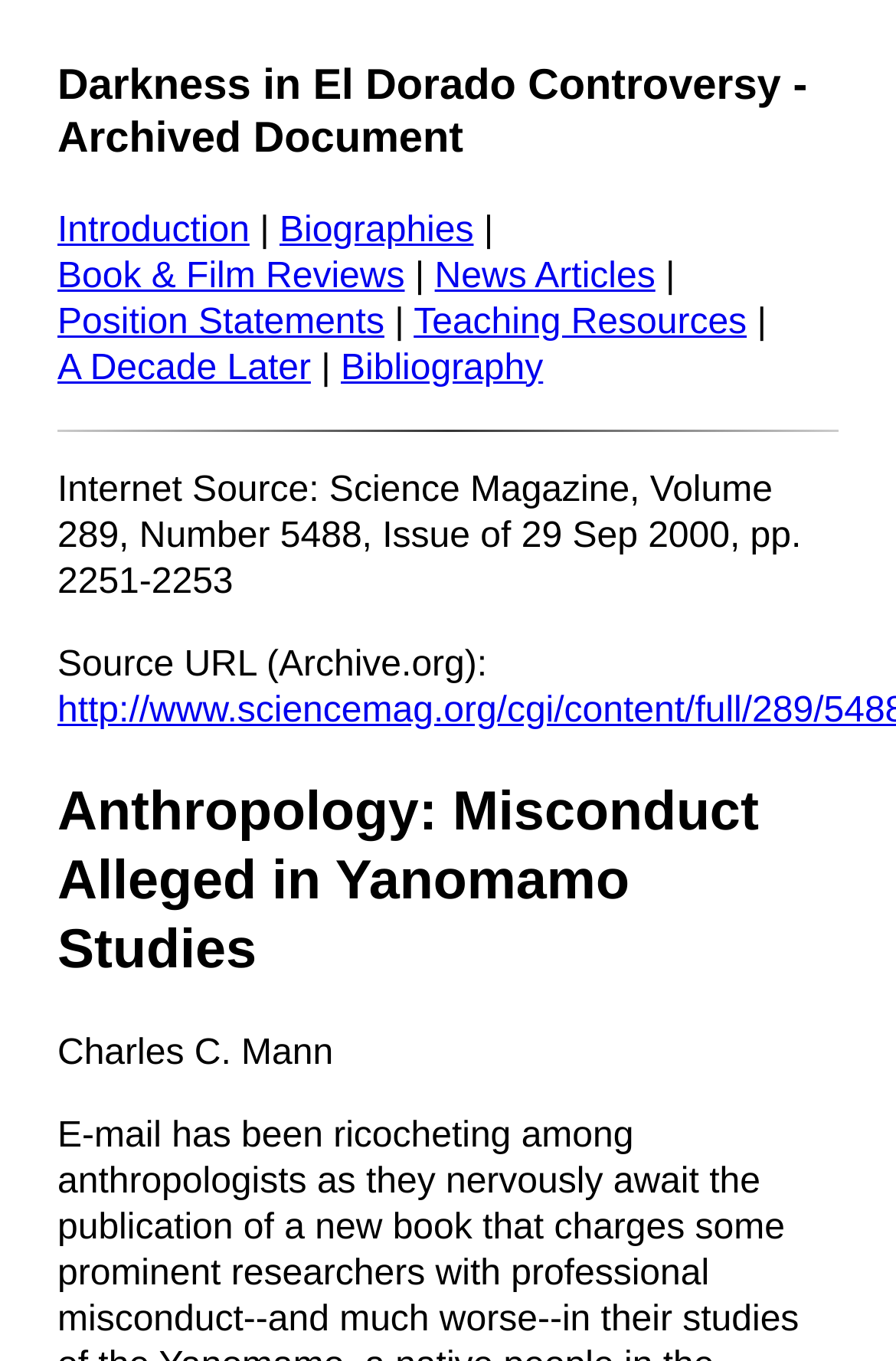Provide a short answer using a single word or phrase for the following question: 
What is the orientation of the separator?

horizontal